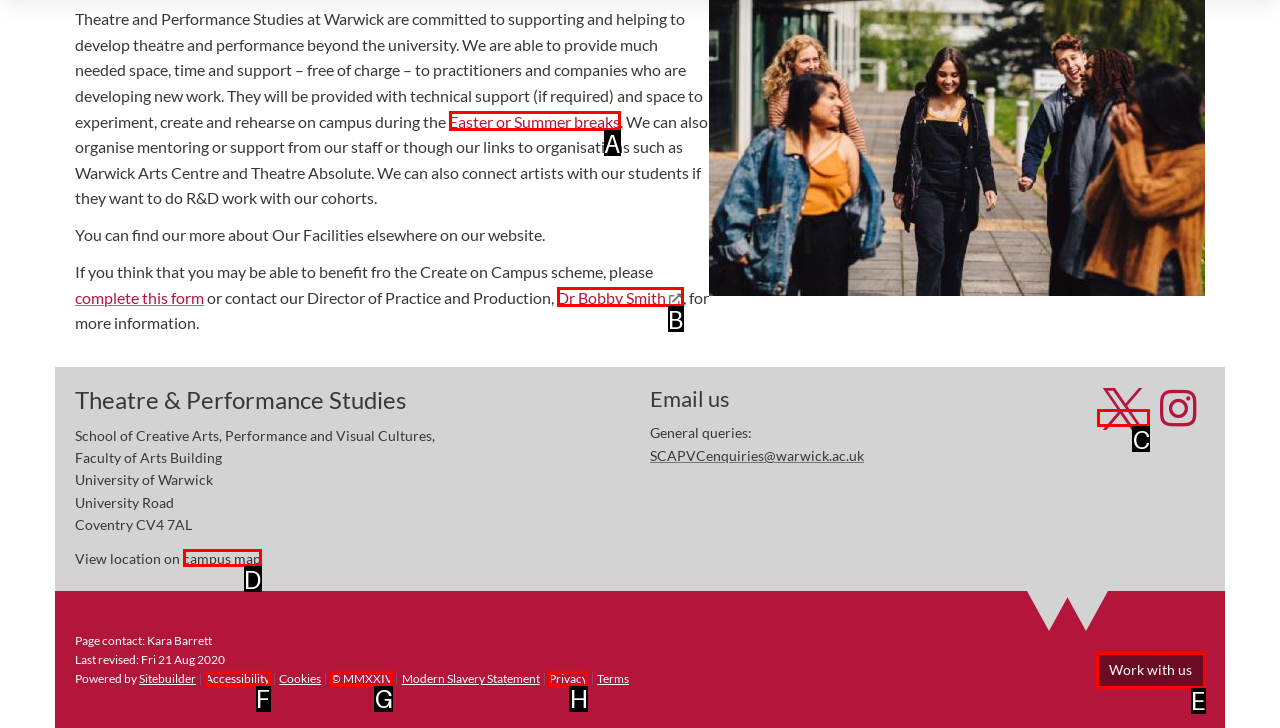From the available choices, determine which HTML element fits this description: Easter or Summer breaks Respond with the correct letter.

A